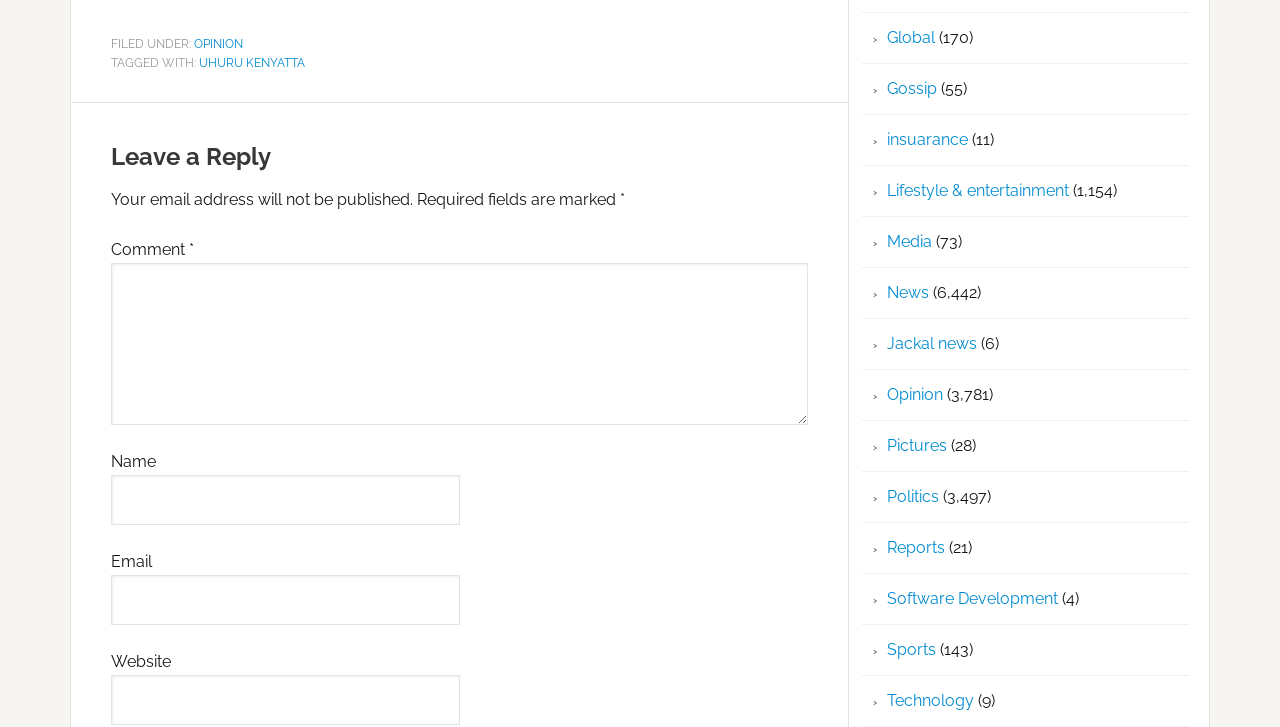Identify the bounding box coordinates of the section to be clicked to complete the task described by the following instruction: "Enter your comment". The coordinates should be four float numbers between 0 and 1, formatted as [left, top, right, bottom].

[0.087, 0.362, 0.631, 0.585]